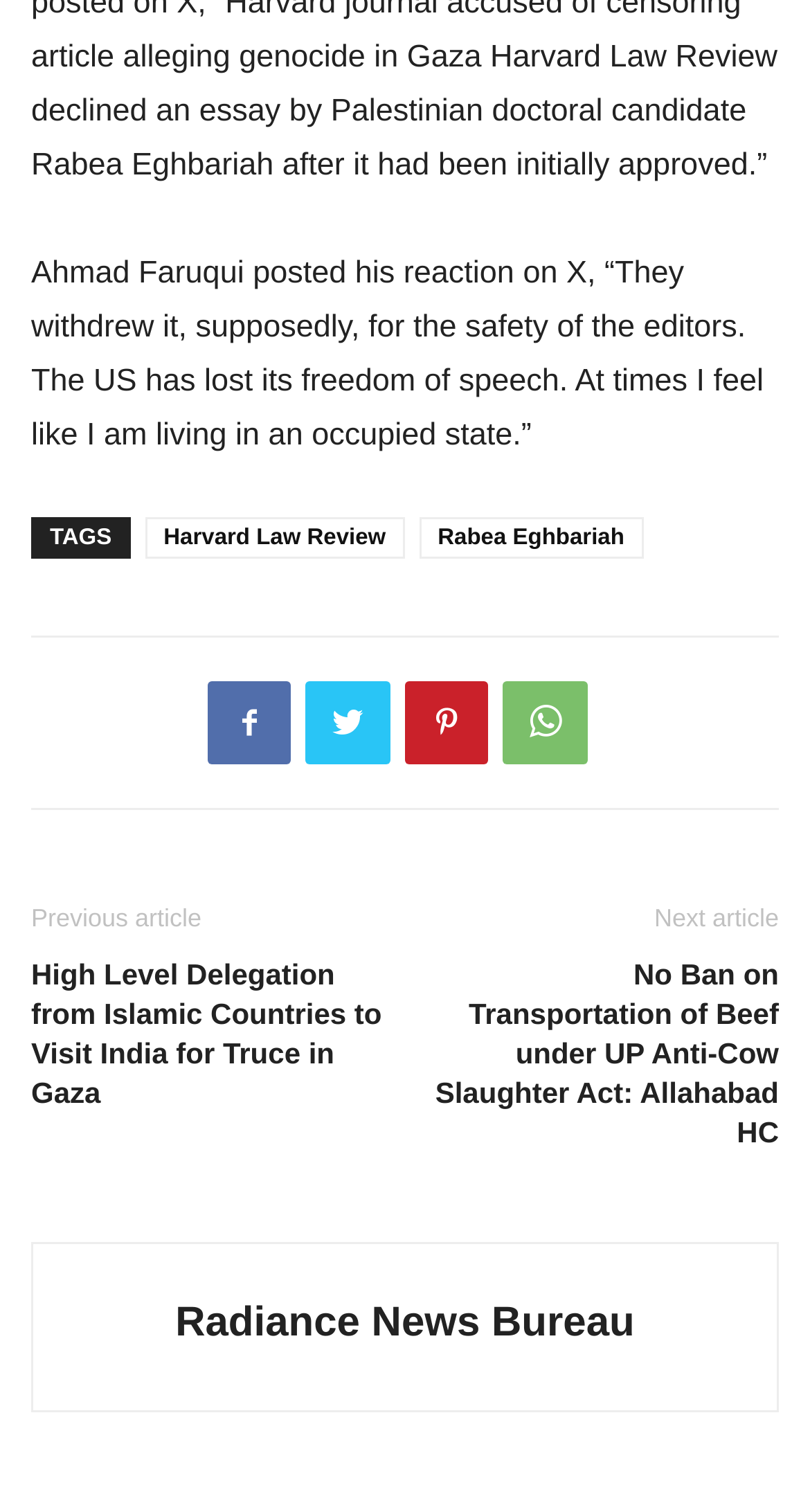What is the name of the law review mentioned?
Using the information presented in the image, please offer a detailed response to the question.

The answer can be found in the link element with the text 'Harvard Law Review' in the footer section of the webpage.